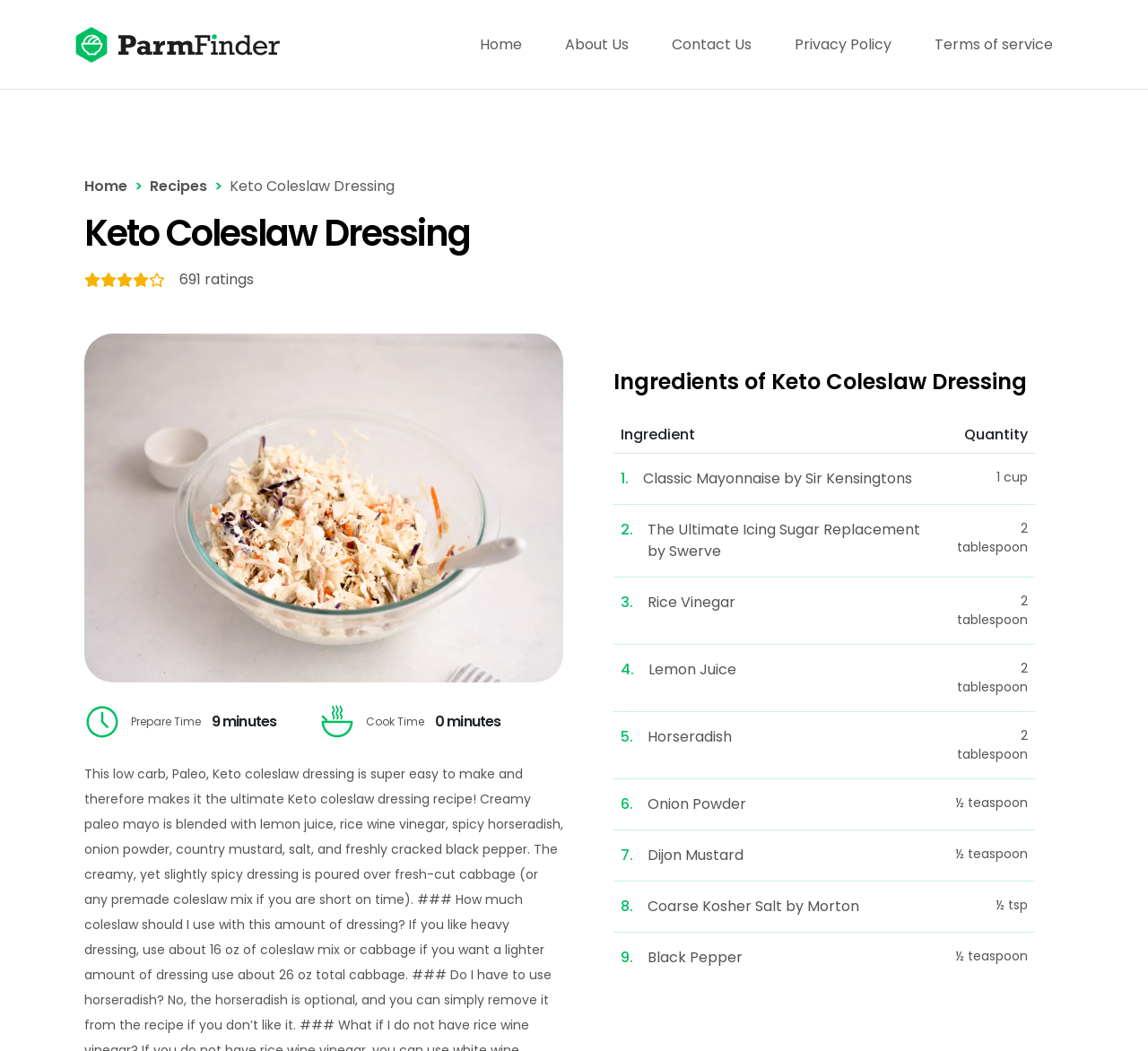Please identify and generate the text content of the webpage's main heading.

Keto Coleslaw Dressing